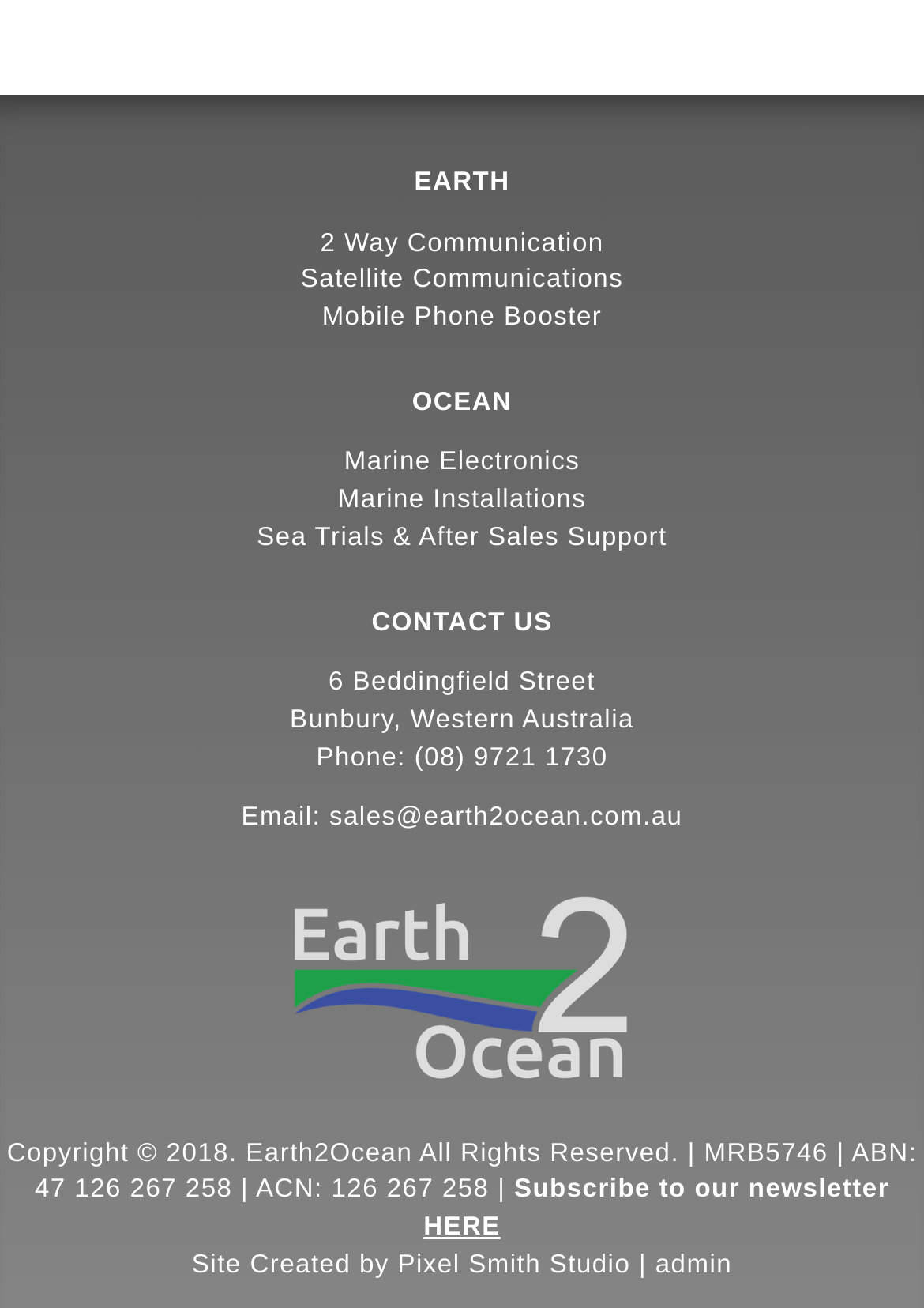Locate the bounding box coordinates for the element described below: "Business". The coordinates must be four float values between 0 and 1, formatted as [left, top, right, bottom].

None